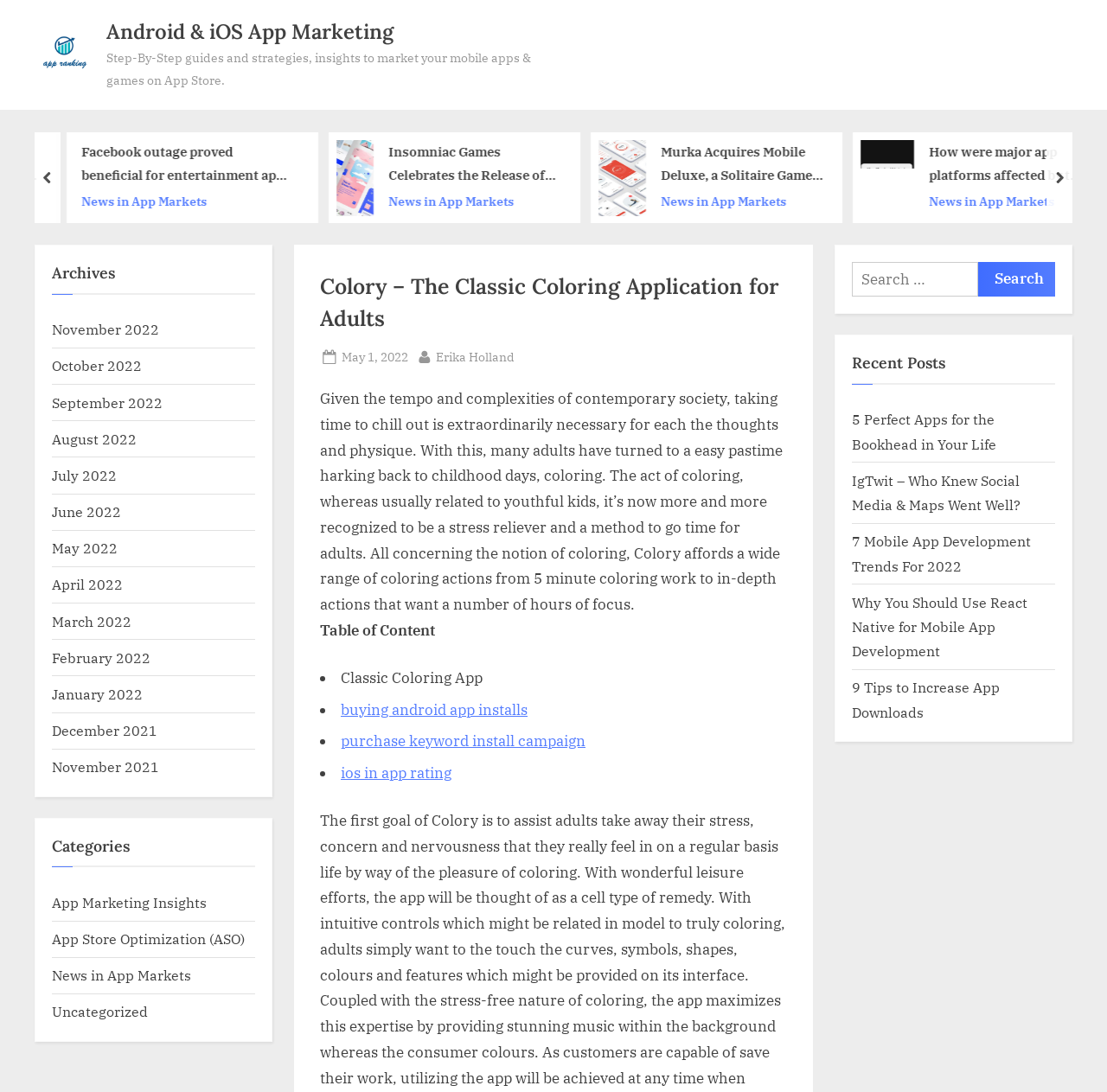What can be found in the 'Archives' section?
Based on the image, answer the question with a single word or brief phrase.

Monthly archives